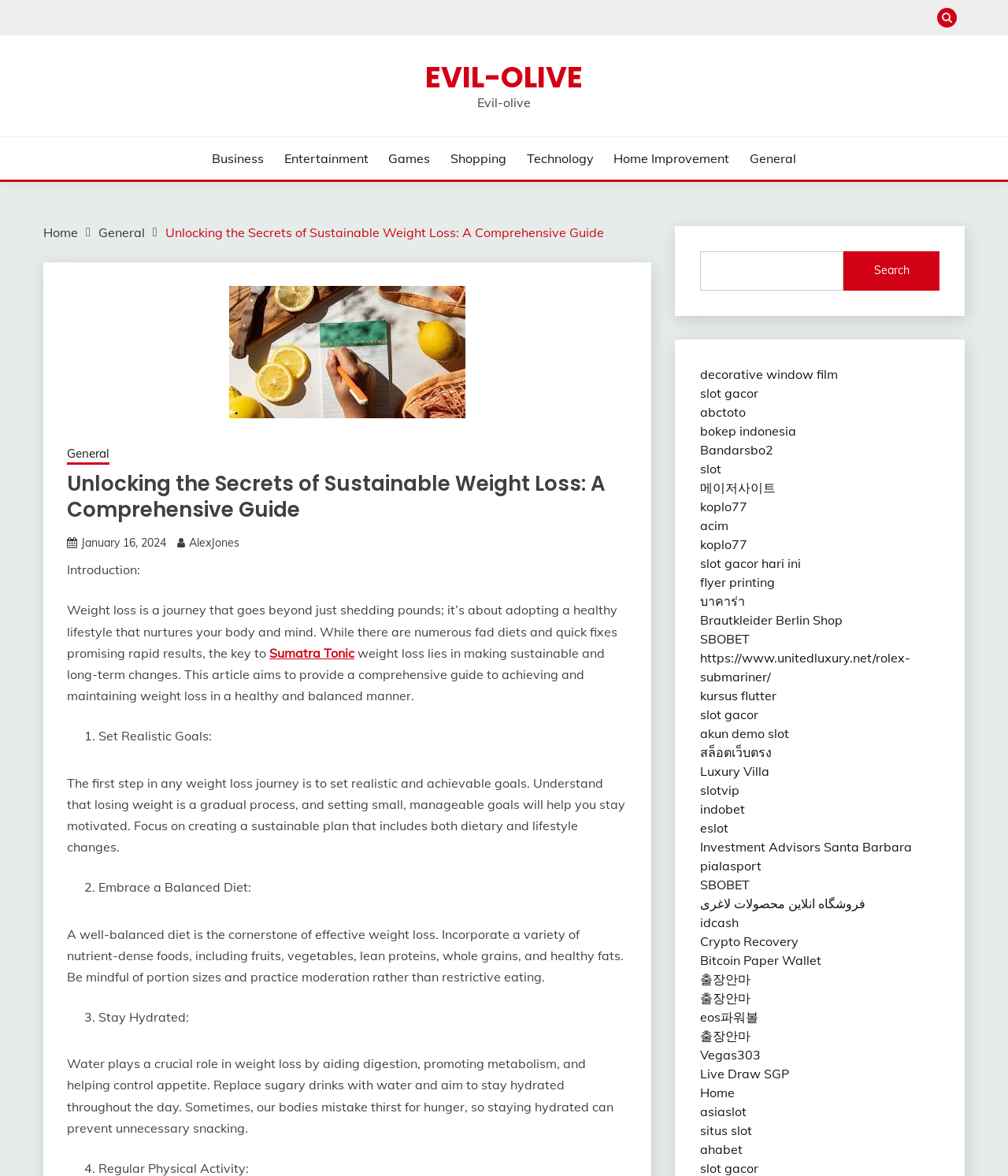What is the title or heading displayed on the webpage?

Unlocking the Secrets of Sustainable Weight Loss: A Comprehensive Guide